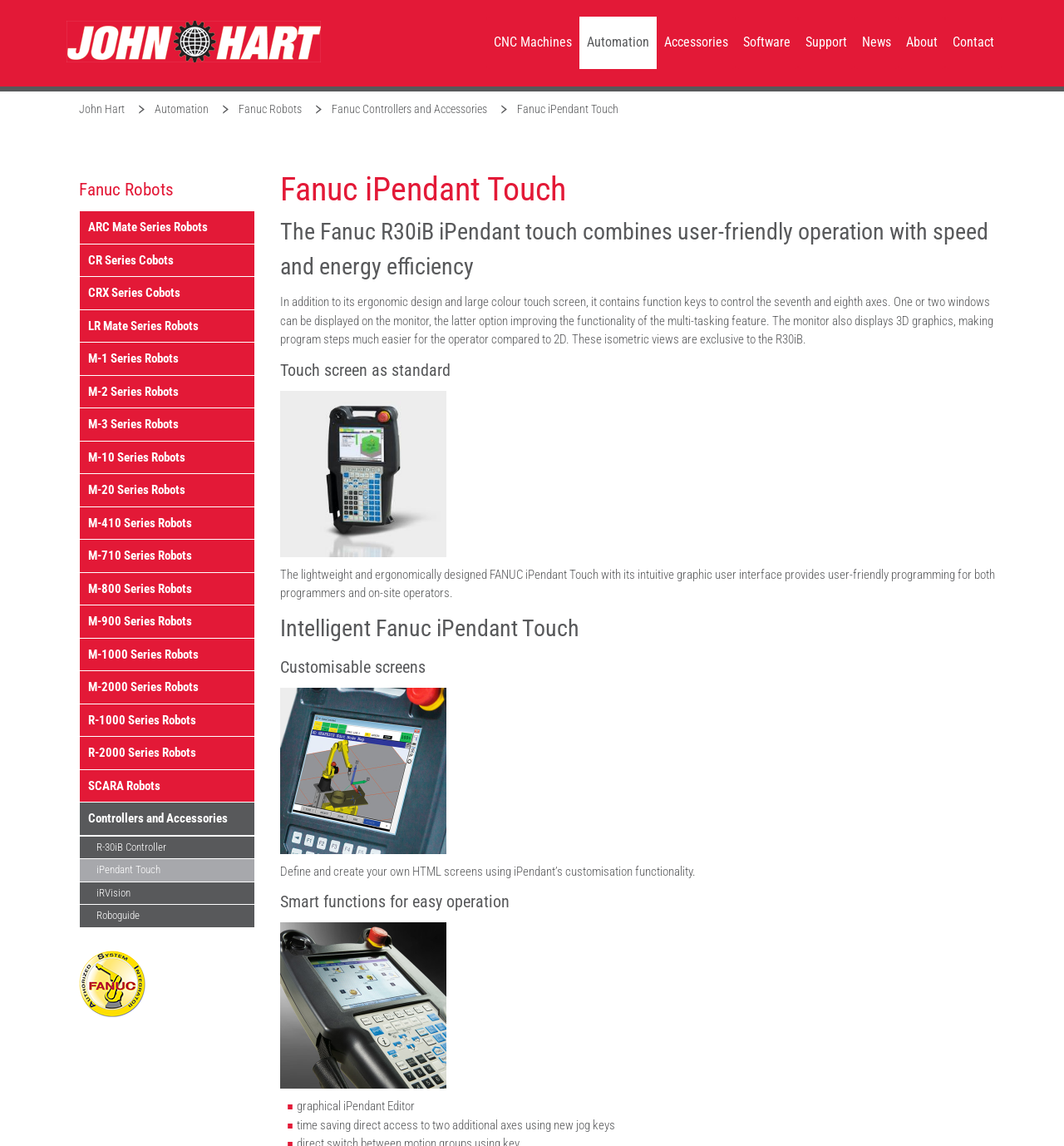Identify the bounding box coordinates of the element to click to follow this instruction: 'Go to CNC Machines'. Ensure the coordinates are four float values between 0 and 1, provided as [left, top, right, bottom].

[0.457, 0.015, 0.545, 0.06]